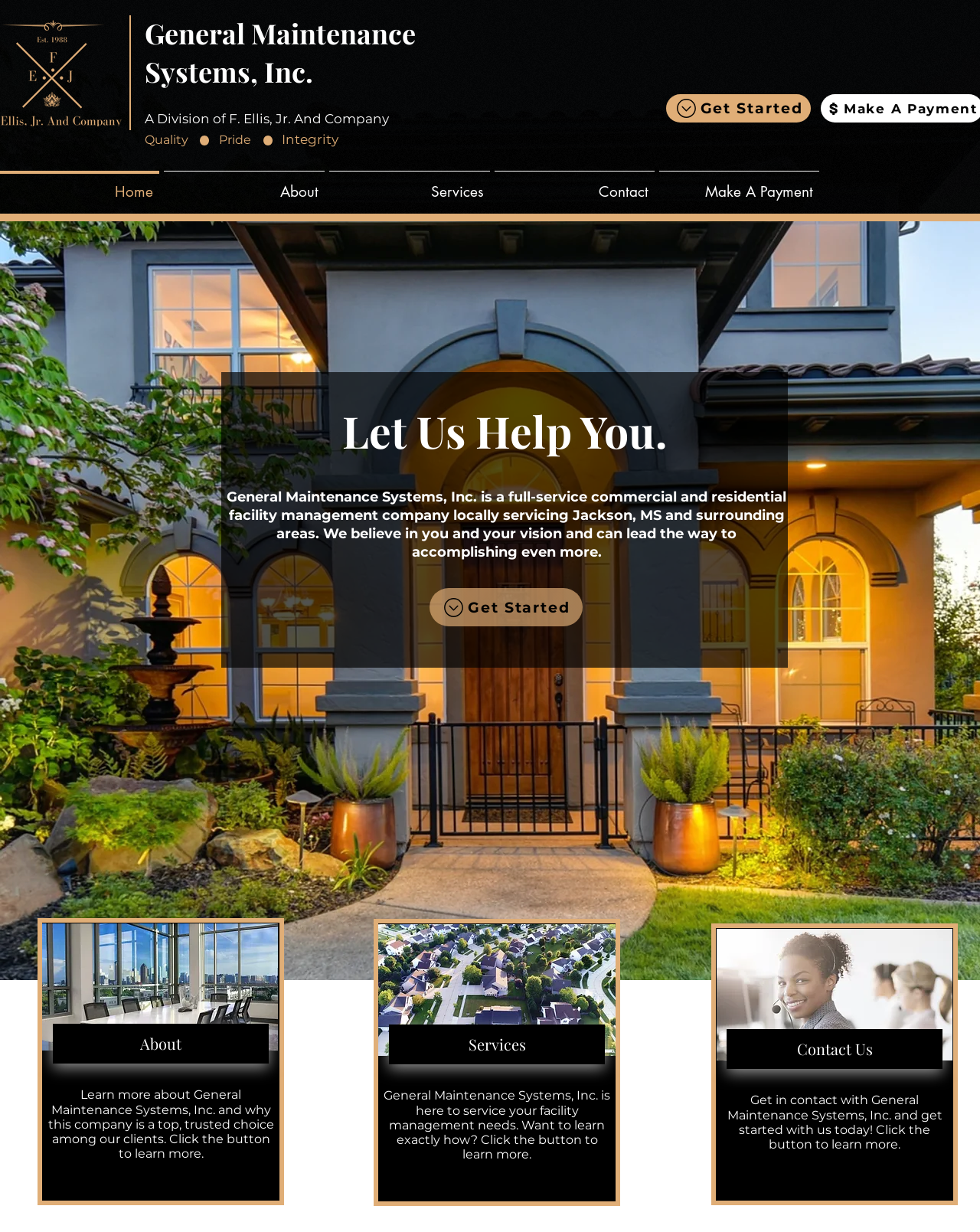Please locate the bounding box coordinates of the element's region that needs to be clicked to follow the instruction: "Learn more about the company". The bounding box coordinates should be provided as four float numbers between 0 and 1, i.e., [left, top, right, bottom].

[0.054, 0.831, 0.274, 0.864]